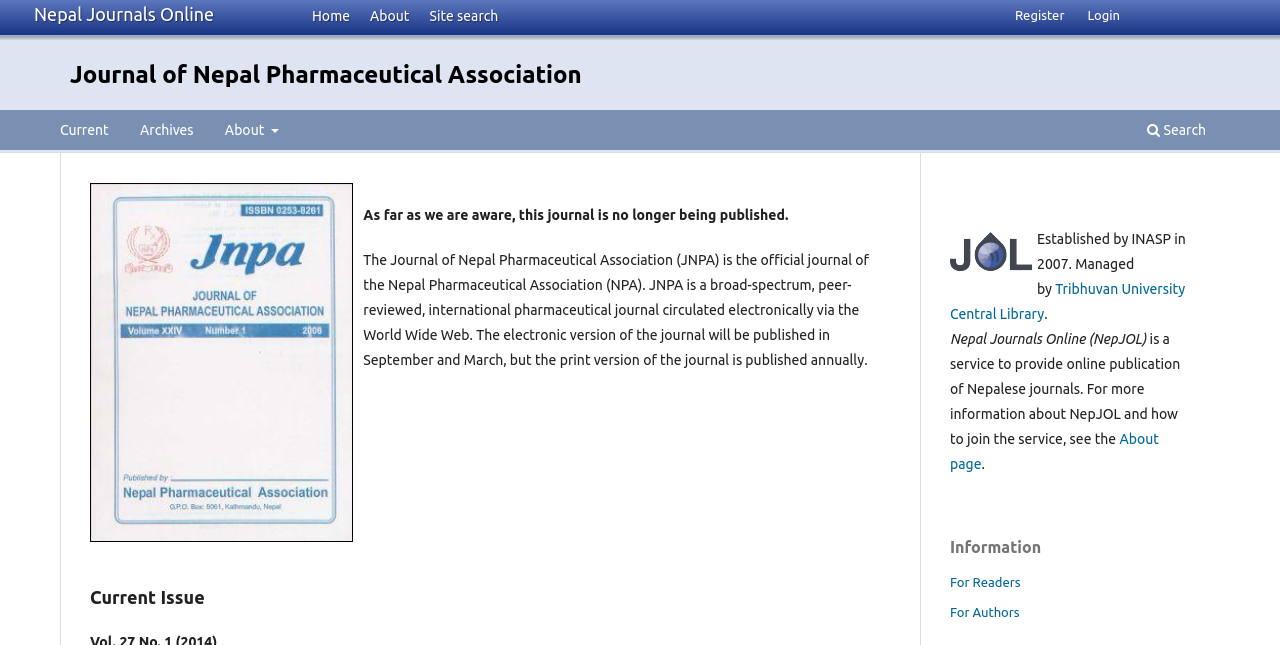For the element described, predict the bounding box coordinates as (top-left x, top-left y, bottom-right x, bottom-right y). All values should be between 0 and 1. Element description: Shop Home Decor & Gifts

None